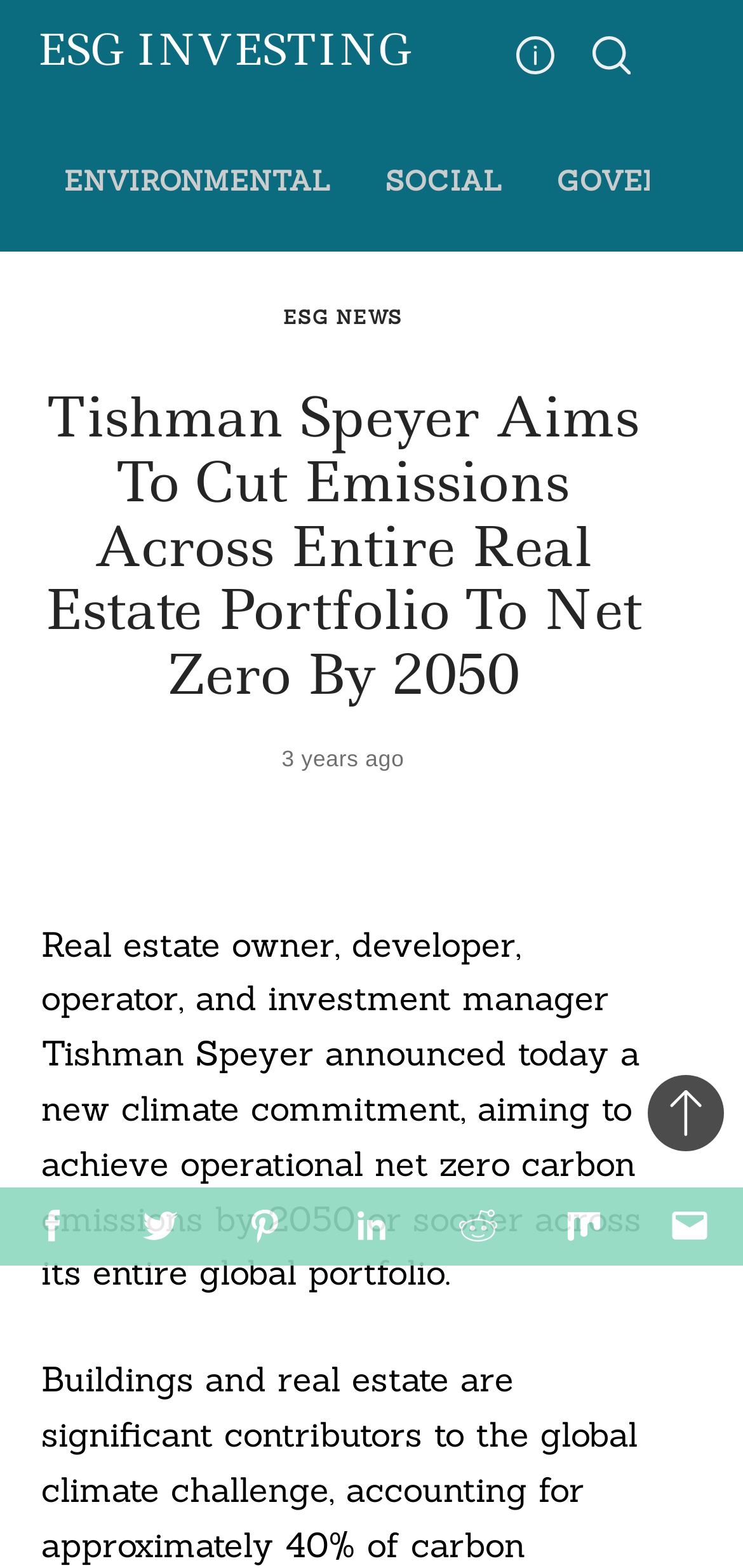Kindly determine the bounding box coordinates for the area that needs to be clicked to execute this instruction: "Go to Environmental page".

[0.049, 0.084, 0.482, 0.147]